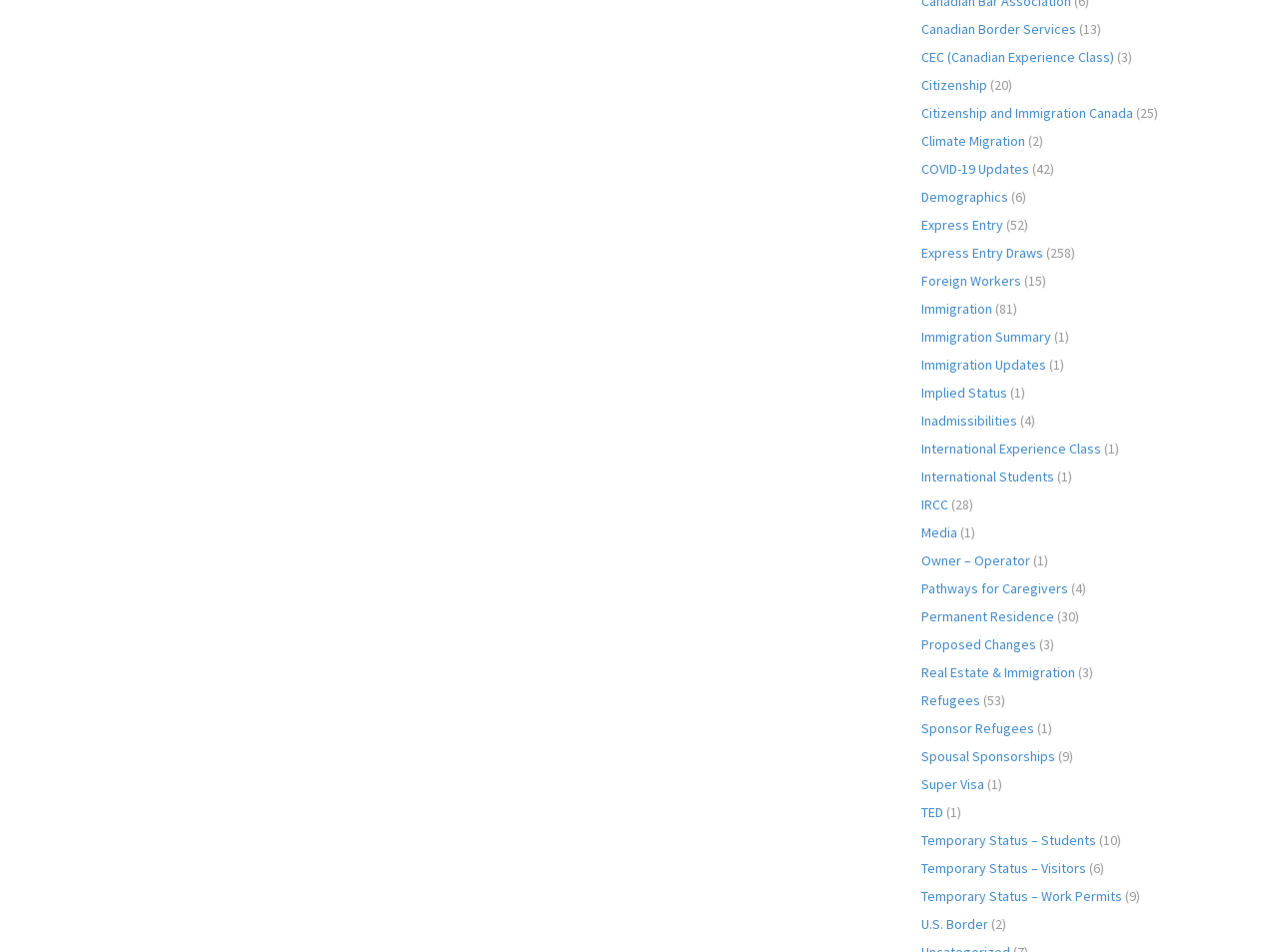Locate the bounding box coordinates of the clickable area to execute the instruction: "Explore U.S. Border". Provide the coordinates as four float numbers between 0 and 1, represented as [left, top, right, bottom].

[0.72, 0.962, 0.773, 0.98]